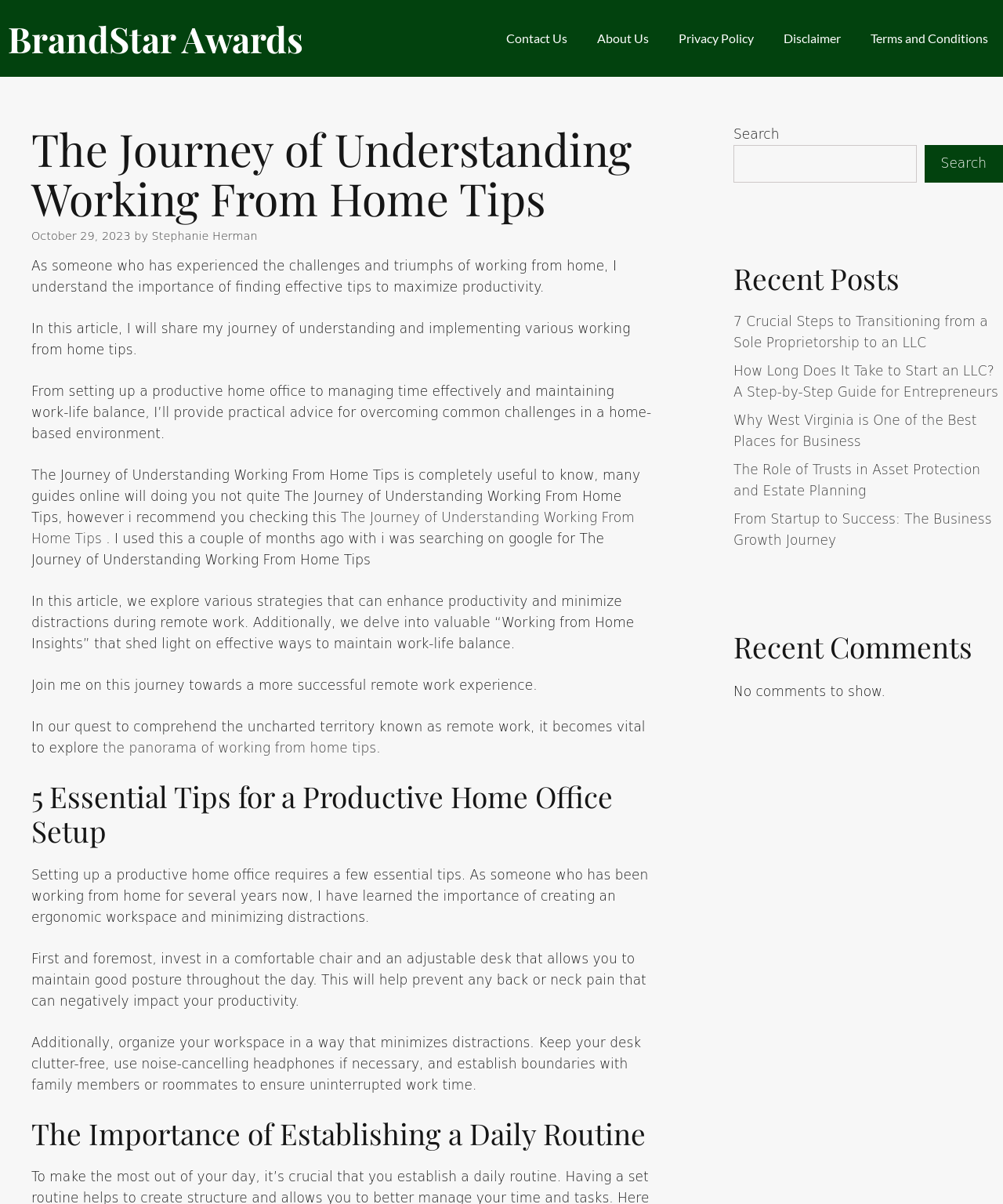What is the author's name?
Kindly give a detailed and elaborate answer to the question.

The author's name can be found in the header section of the webpage, where it says 'by Stephanie Herman'.